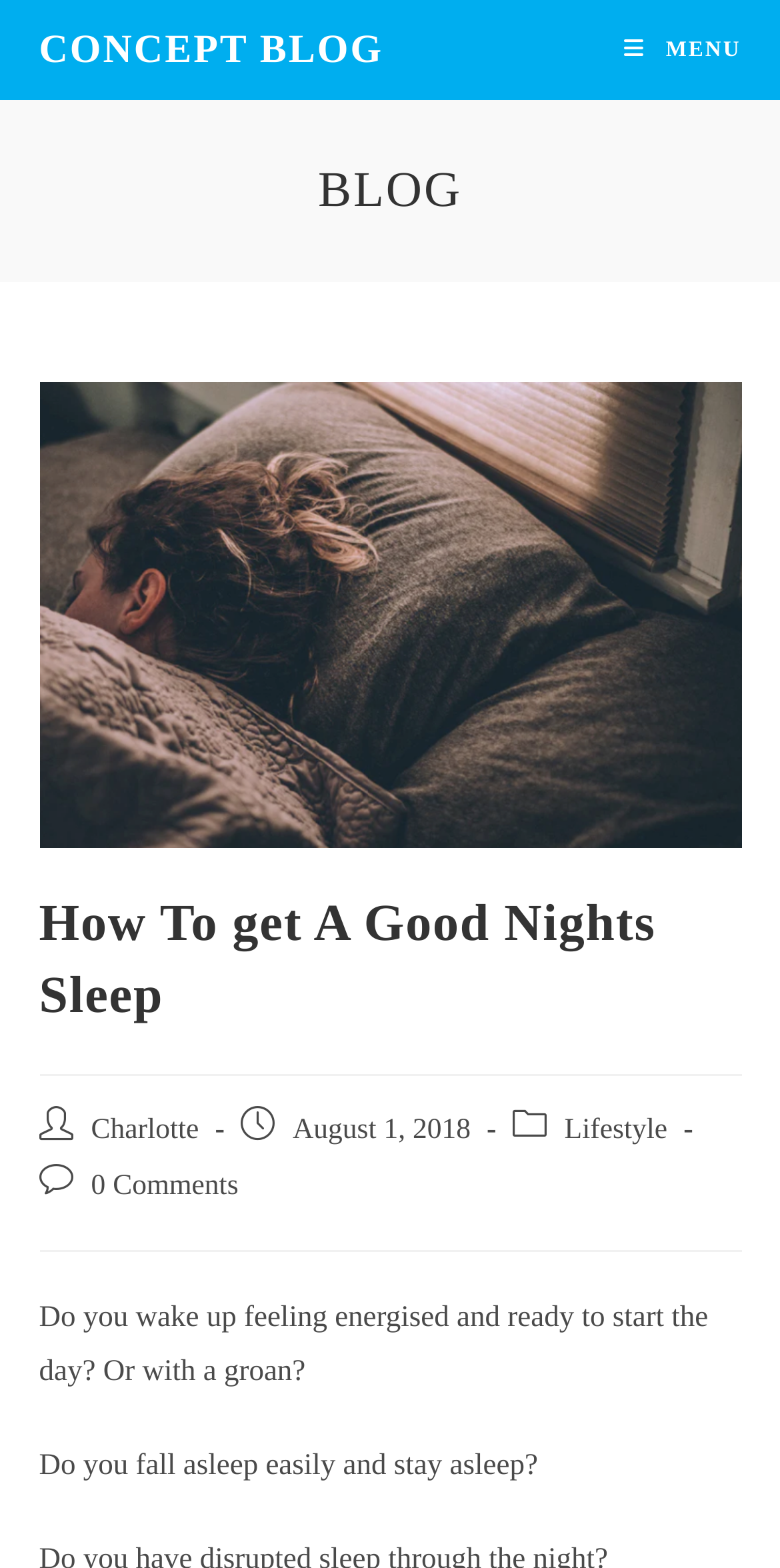Refer to the image and provide an in-depth answer to the question: 
What is the category of the current post?

I found the category of the current post by looking at the 'Post category:' section, which is located below the post author and post published date. The category is specified as 'Lifestyle'.